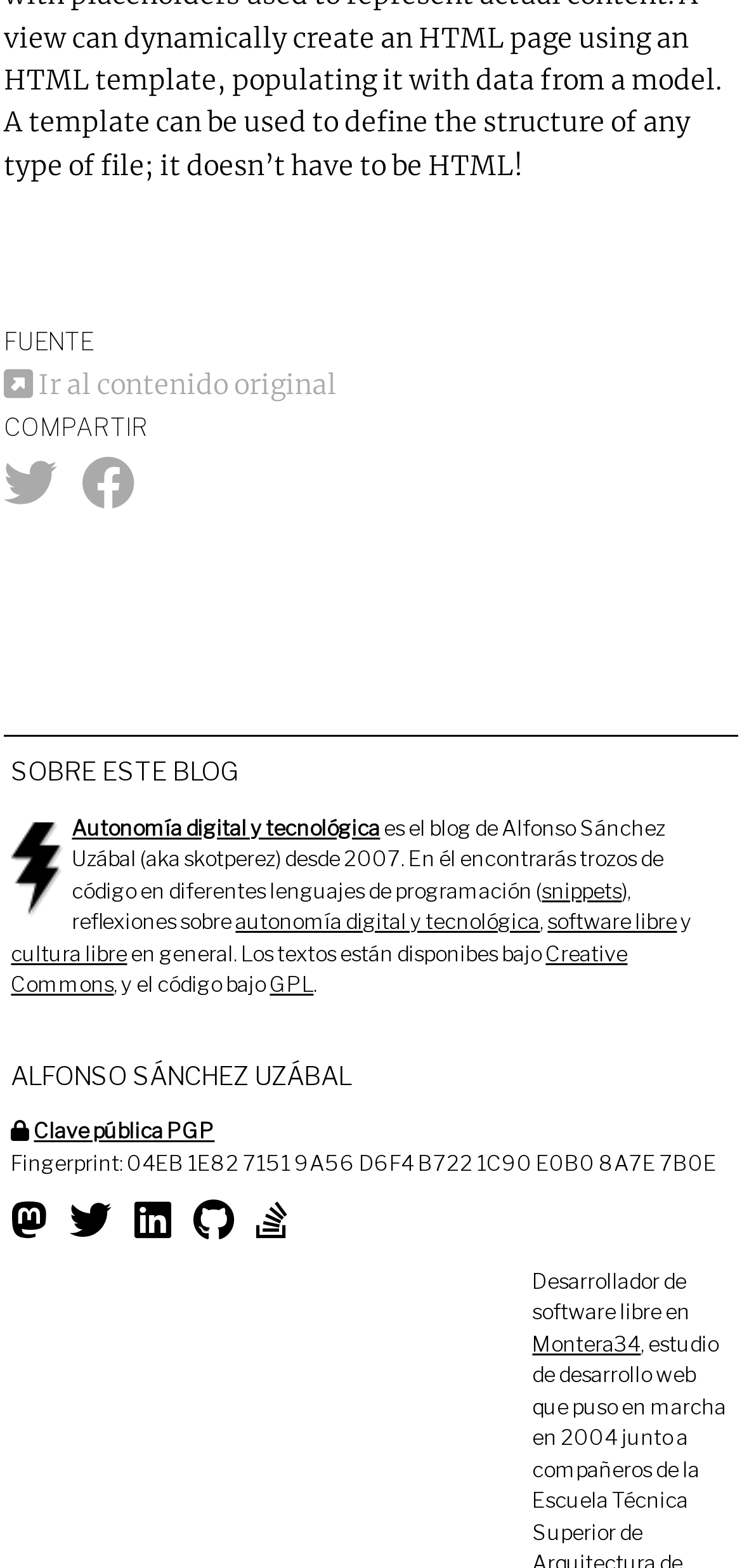What is the author's profession?
Give a detailed and exhaustive answer to the question.

The author's profession is 'Desarrollador de software libre' which is mentioned in the static text element at the bottom of the webpage.